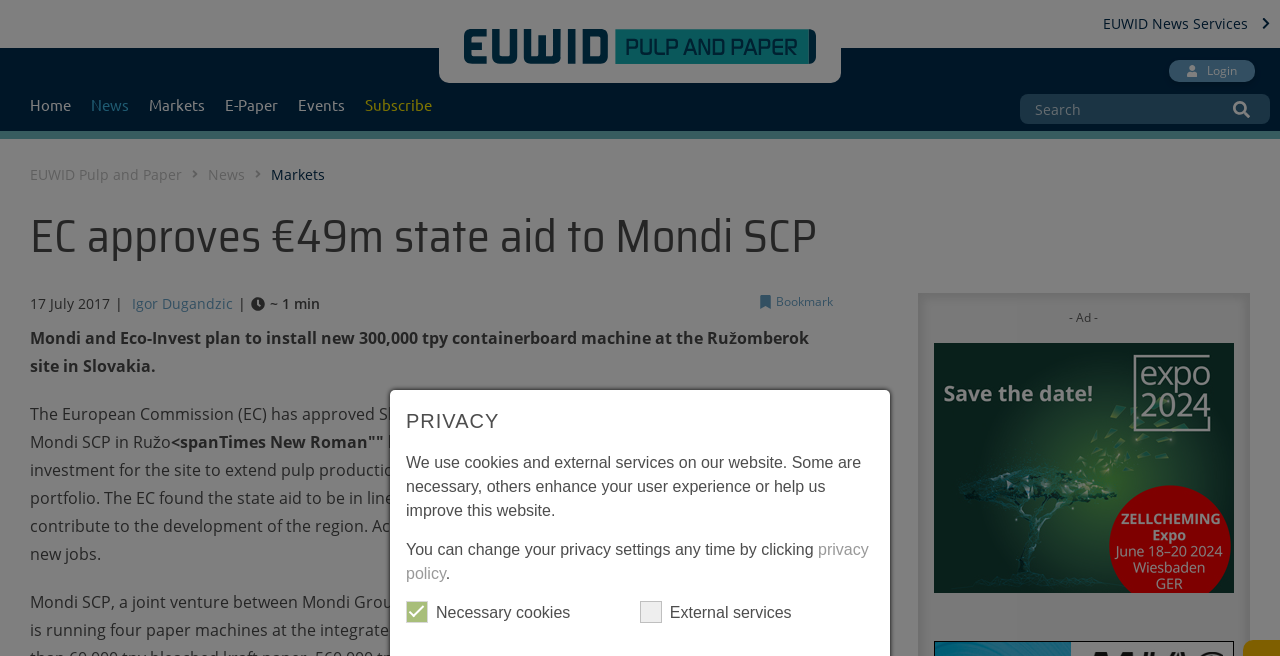Please identify the bounding box coordinates of the element I need to click to follow this instruction: "Login to the website".

[0.913, 0.091, 0.98, 0.125]